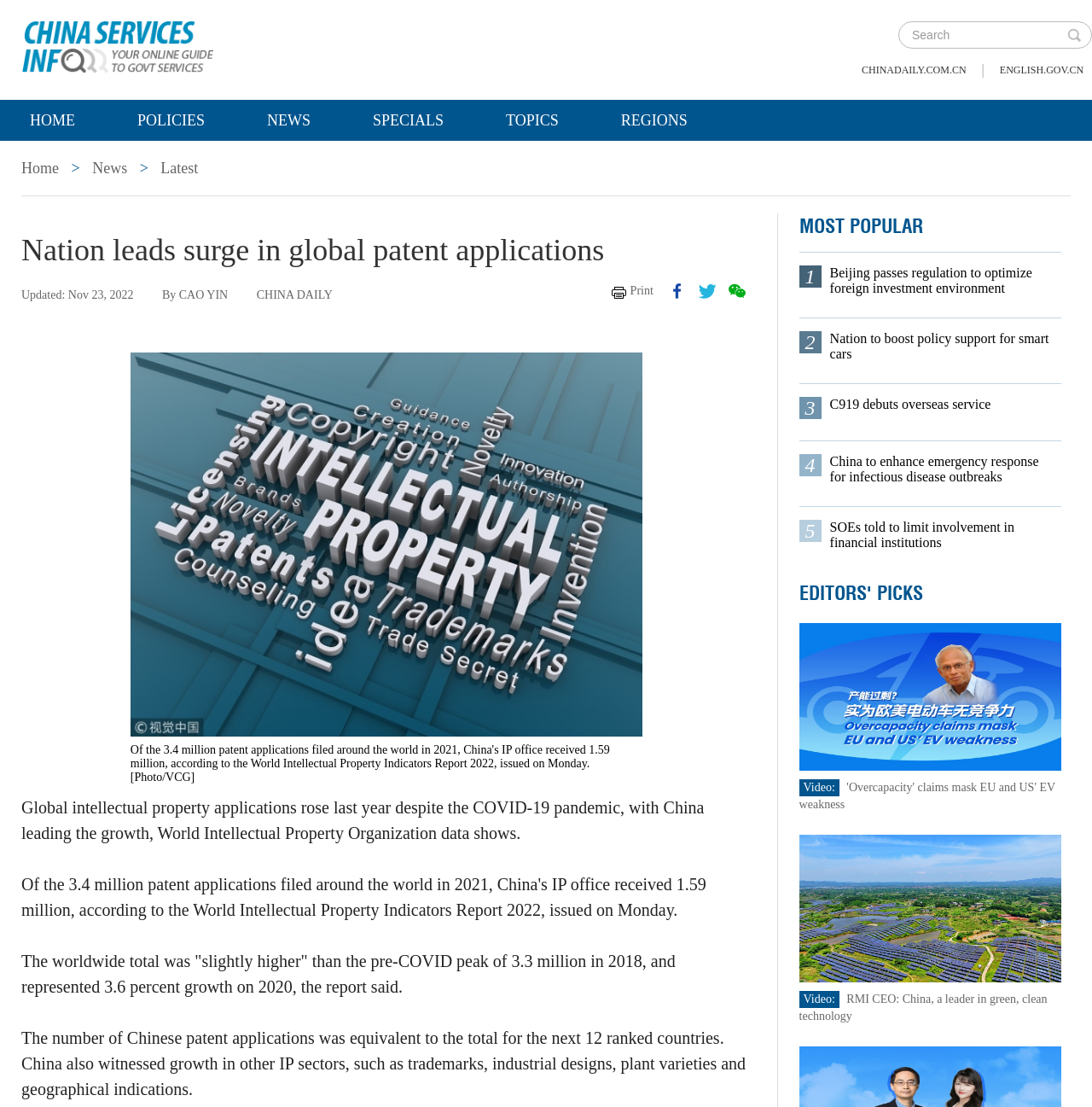Identify the bounding box for the UI element described as: "name="keywords" placeholder="Search"". Ensure the coordinates are four float numbers between 0 and 1, formatted as [left, top, right, bottom].

[0.823, 0.02, 0.98, 0.043]